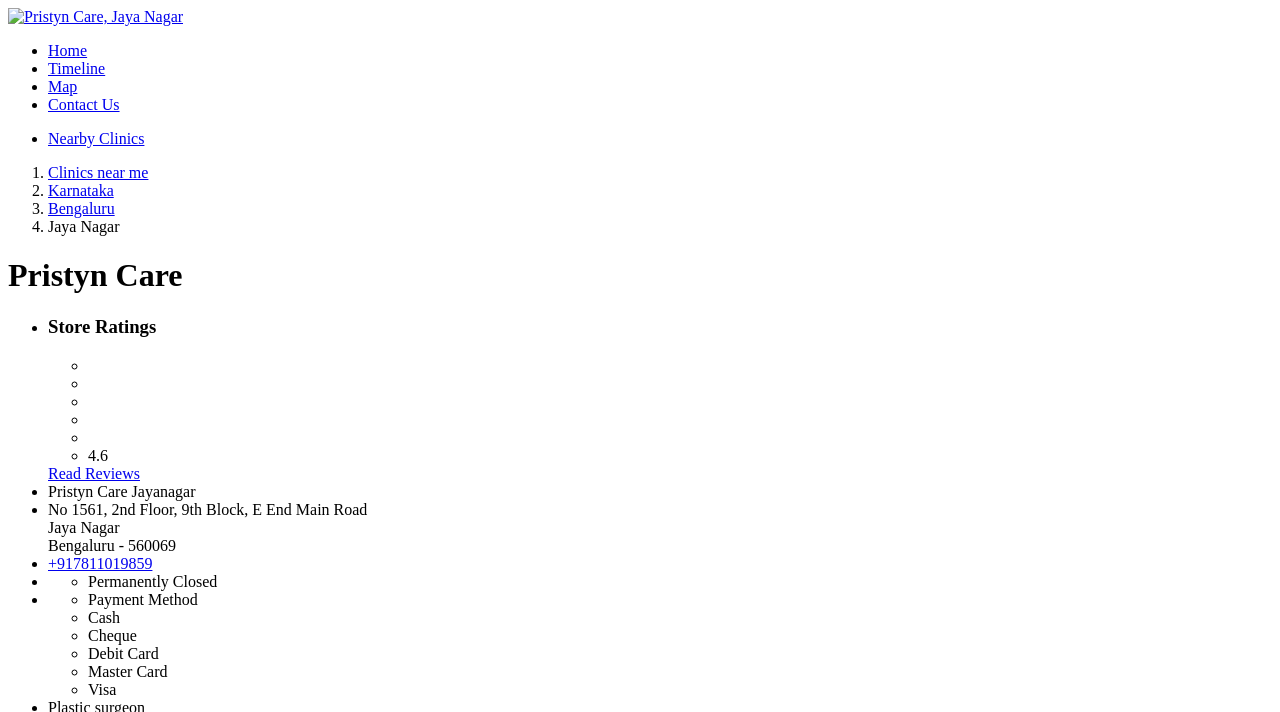Please answer the following question using a single word or phrase: 
How many medical procedures are listed?

27